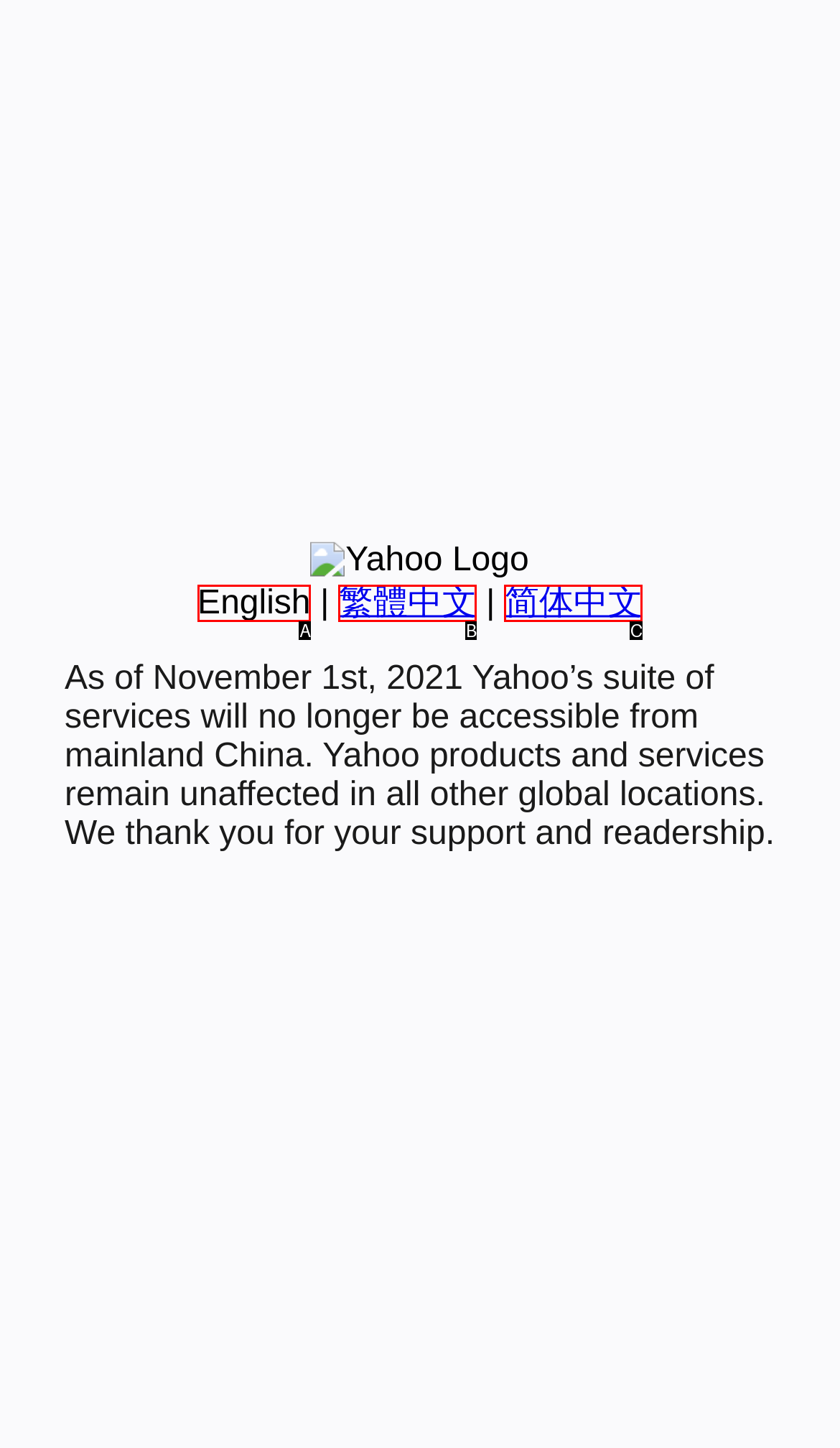Given the description: 繁體中文, pick the option that matches best and answer with the corresponding letter directly.

B